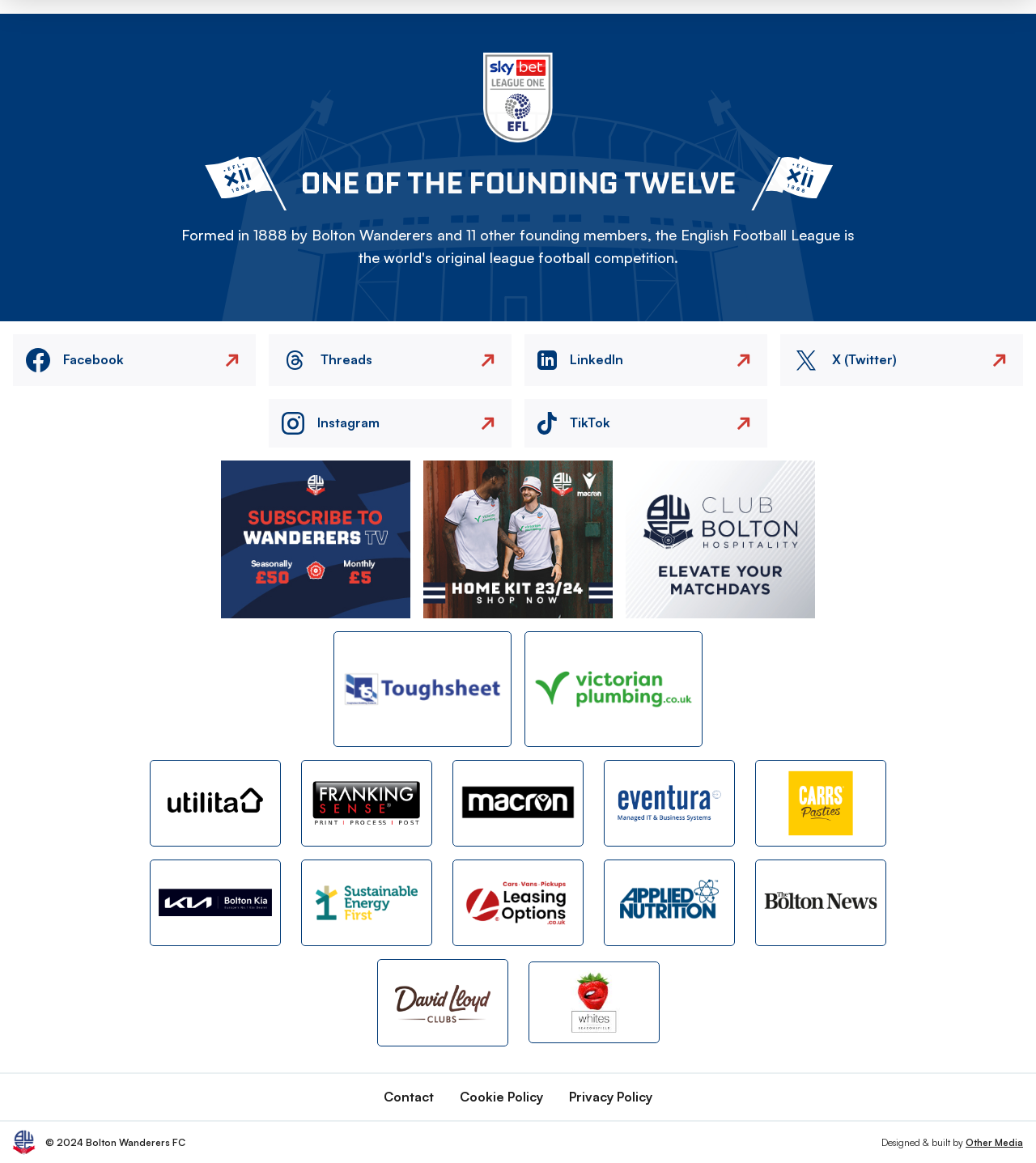Please provide a detailed answer to the question below based on the screenshot: 
What is the name of the company that designed and built the website?

The name of the company that designed and built the website can be found at the bottom of the webpage, which is 'Other Media'.